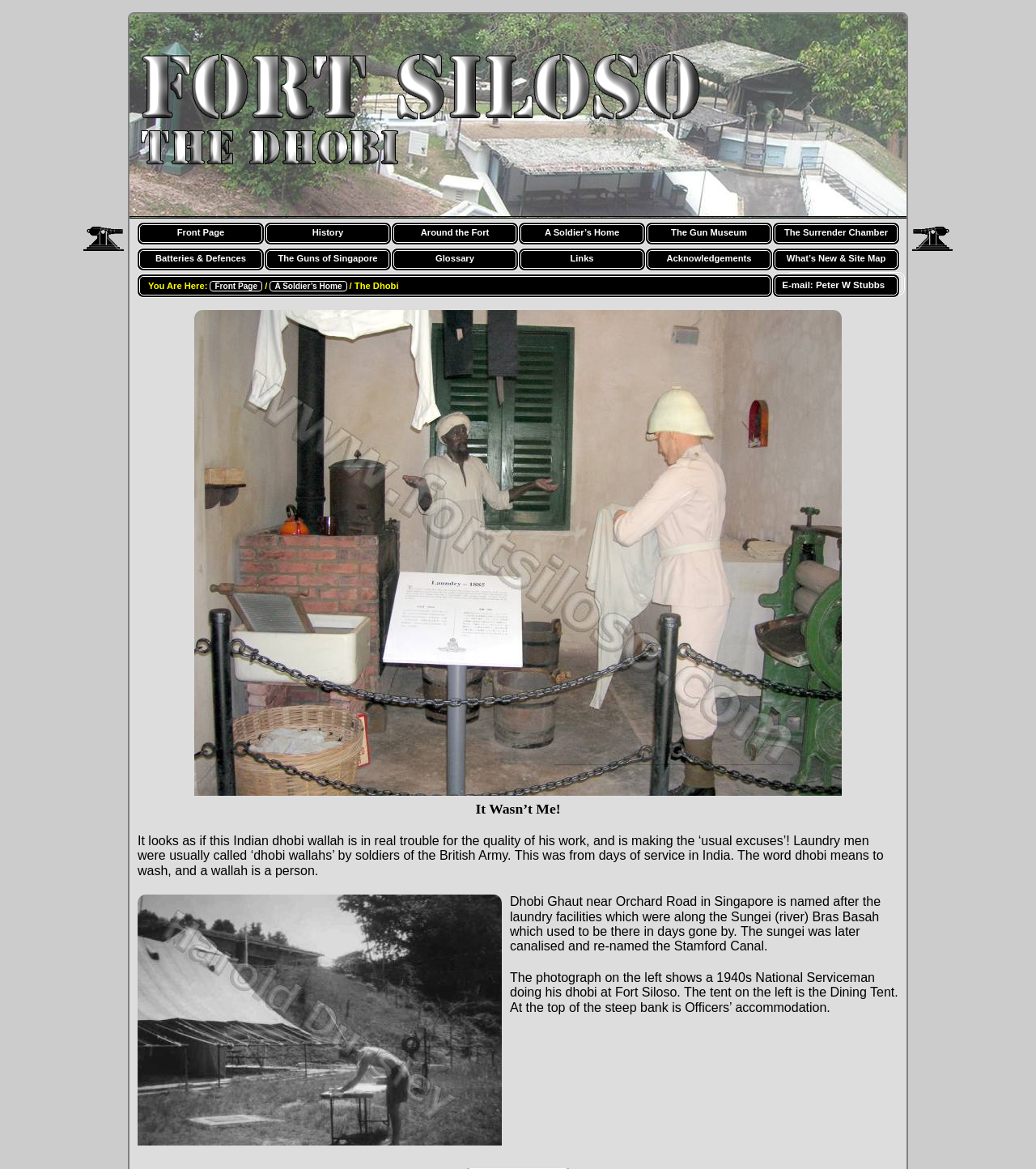What is the location of the Officers’ accommodation?
Refer to the screenshot and answer in one word or phrase.

Top of the steep bank